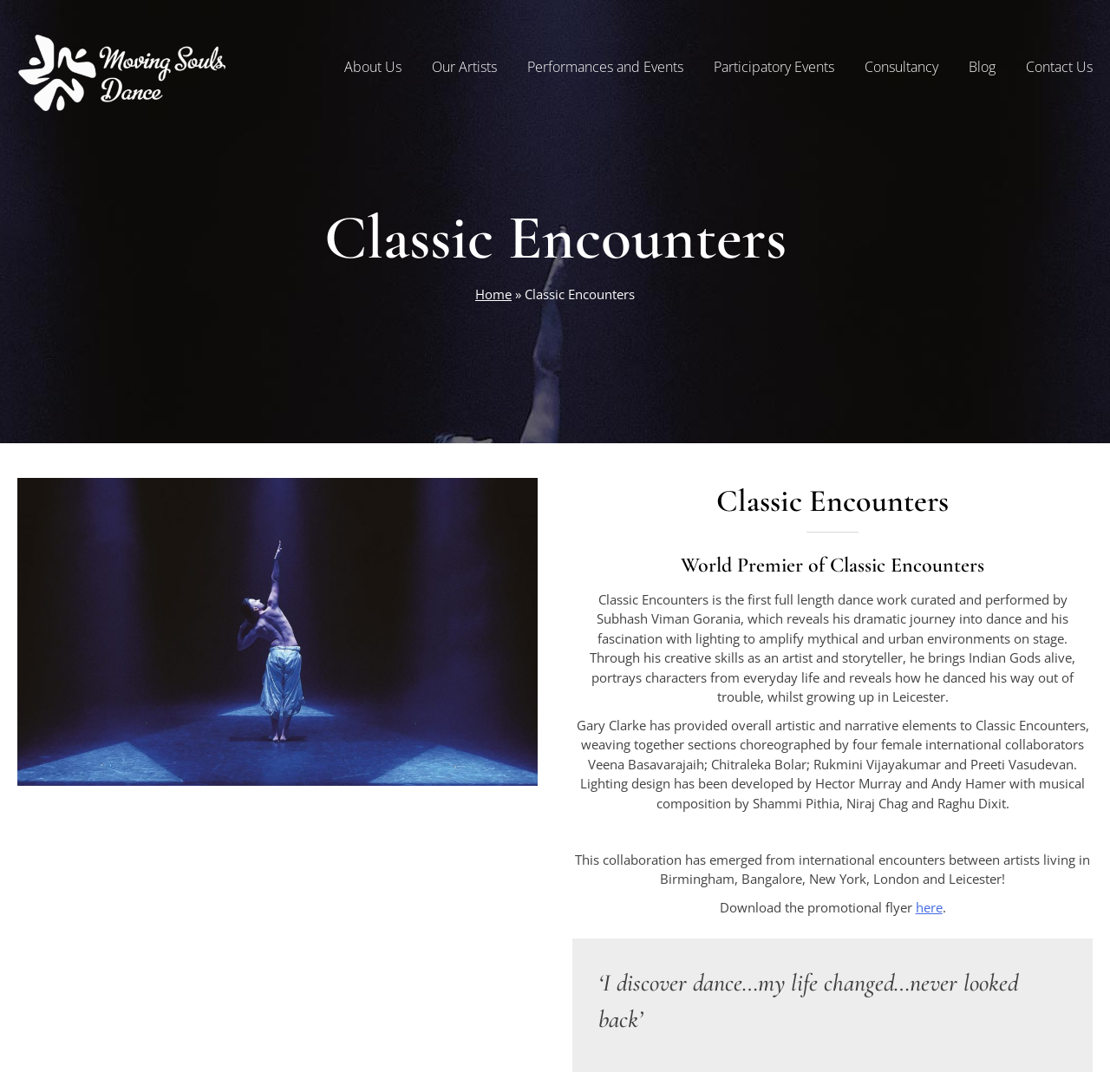Please specify the bounding box coordinates of the clickable section necessary to execute the following command: "Click on the 'here' link to download the promotional flyer".

[0.825, 0.822, 0.849, 0.838]